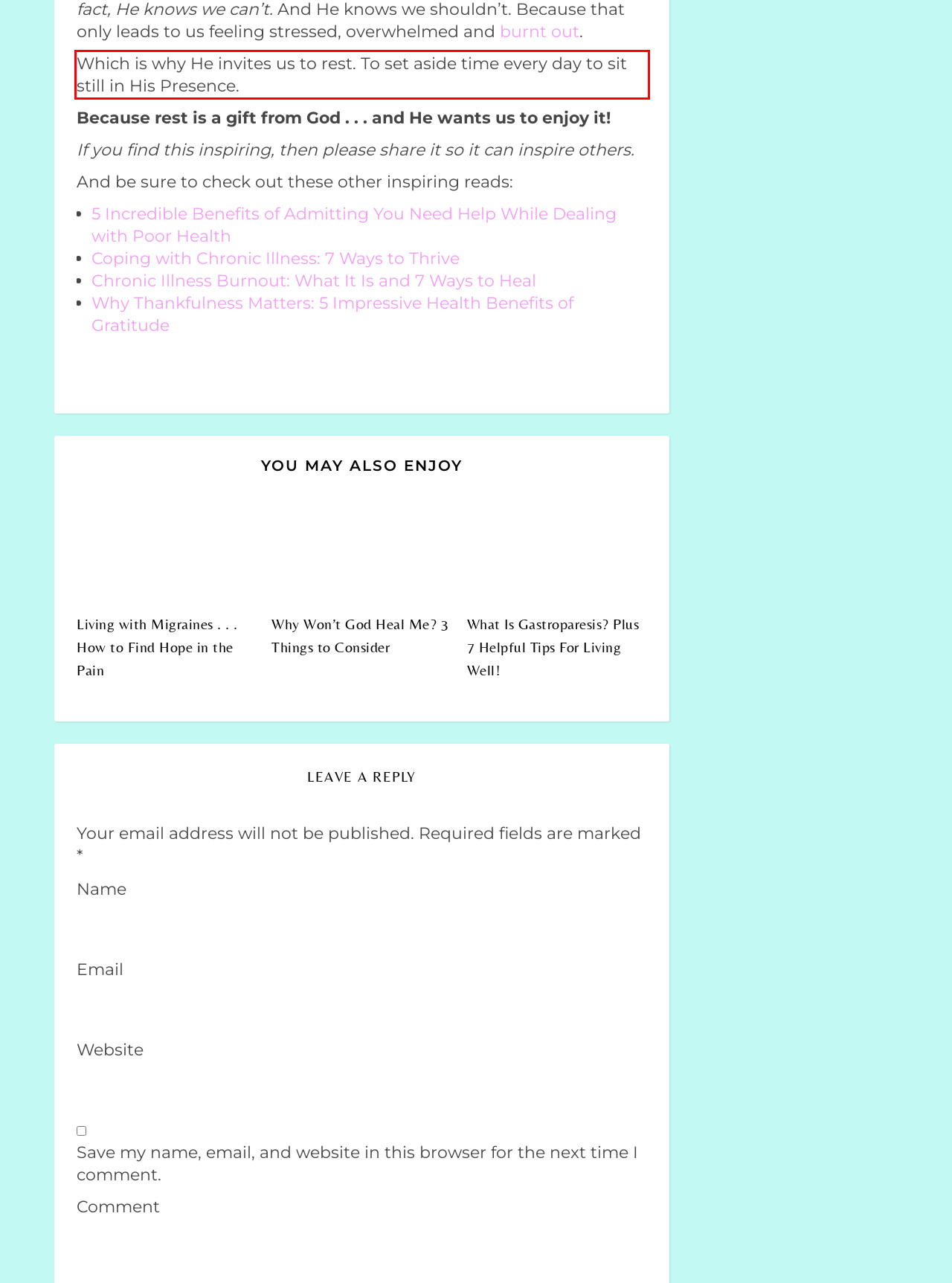Identify and transcribe the text content enclosed by the red bounding box in the given screenshot.

Which is why He invites us to rest. To set aside time every day to sit still in His Presence.